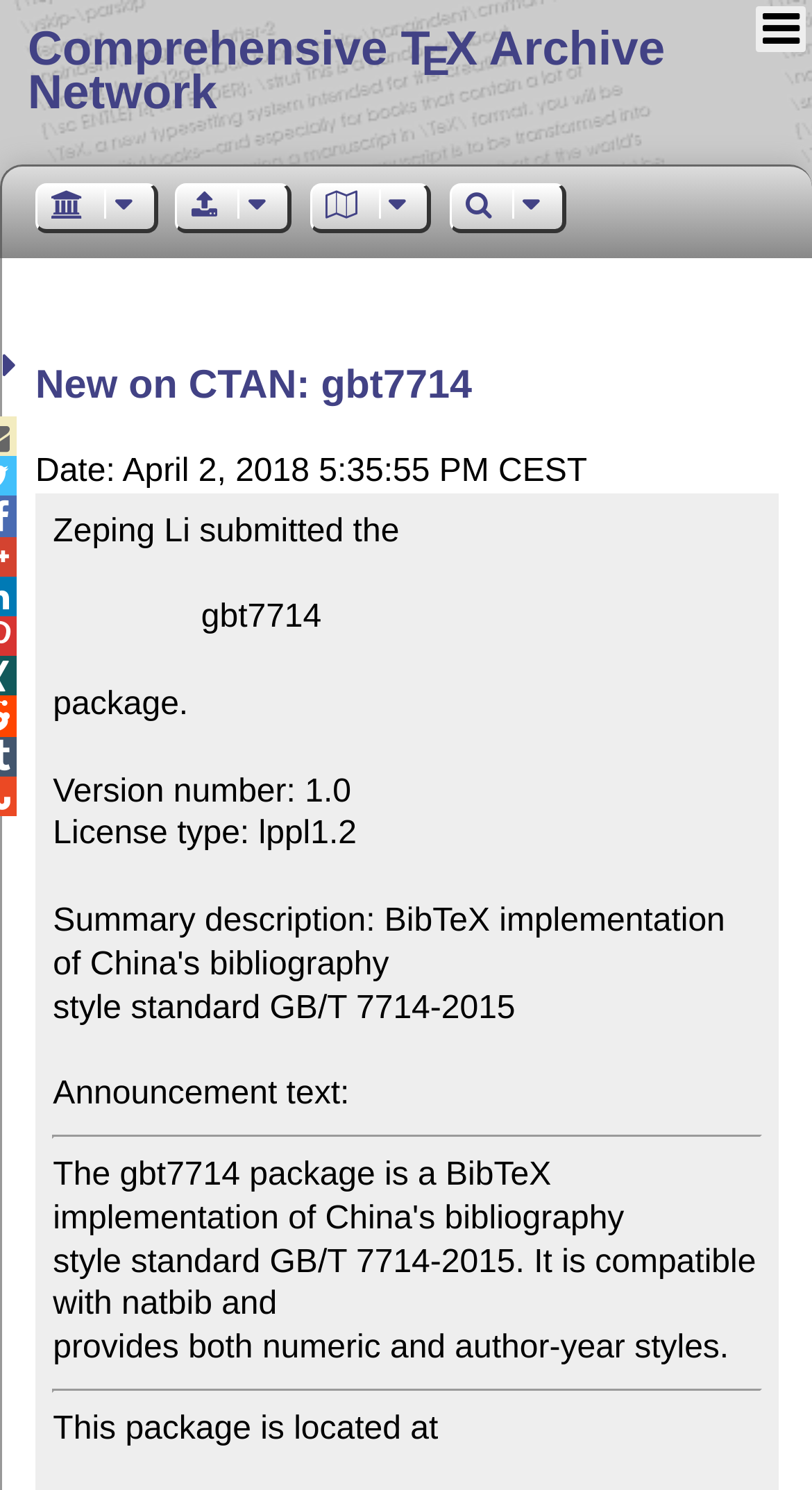What is the name of the package announced on CTAN?
Utilize the information in the image to give a detailed answer to the question.

I found the name by looking at the heading element that says 'New on CTAN: gbt7714'.